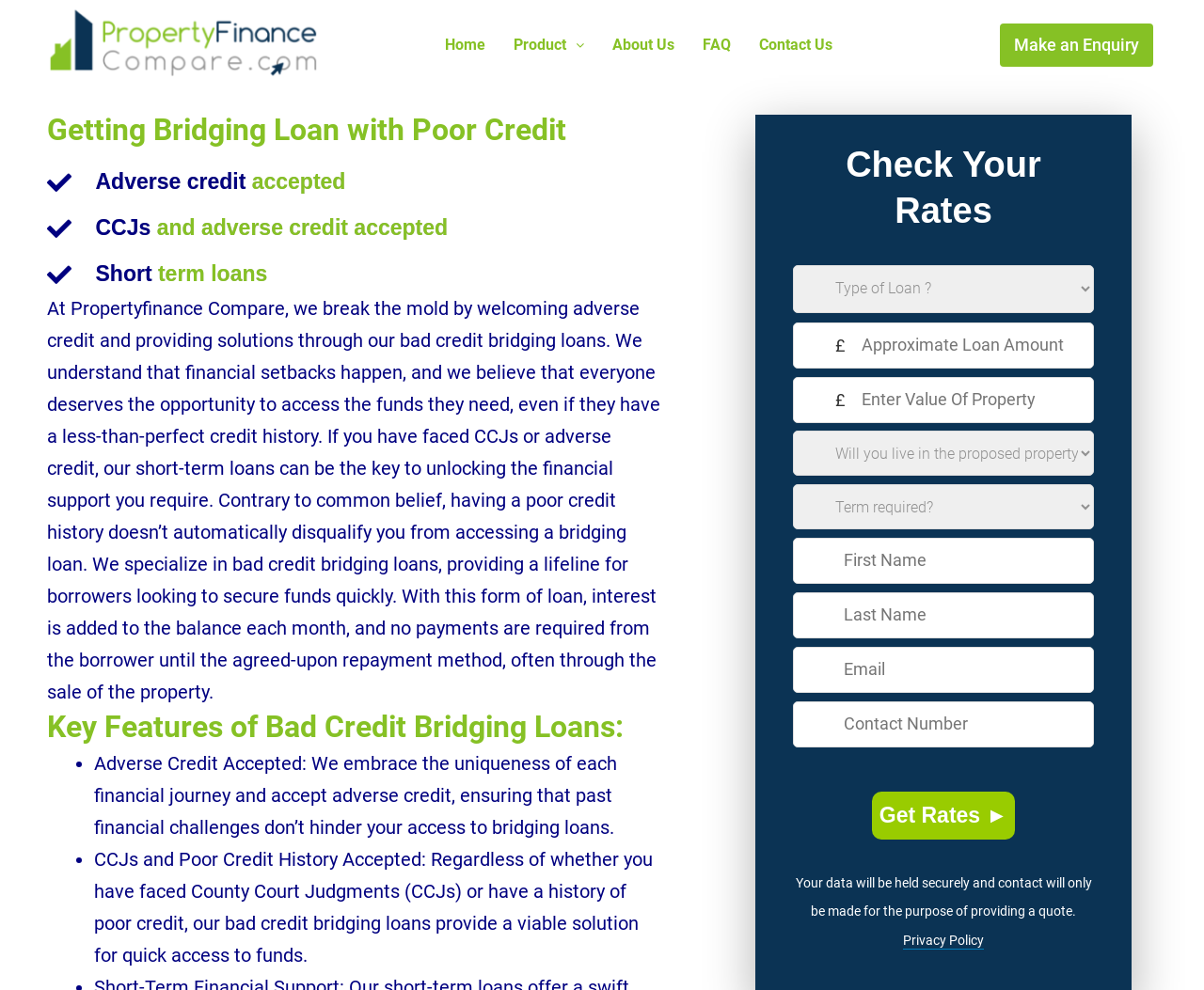What type of loans are provided by Propertyfinance Compare?
Please answer the question with as much detail and depth as you can.

Based on the webpage content, Propertyfinance Compare provides bad credit bridging loans, which is evident from the heading 'Getting Bridging Loan with Poor Credit' and the text 'We specialize in bad credit bridging loans, providing a lifeline for borrowers looking to secure funds quickly.'